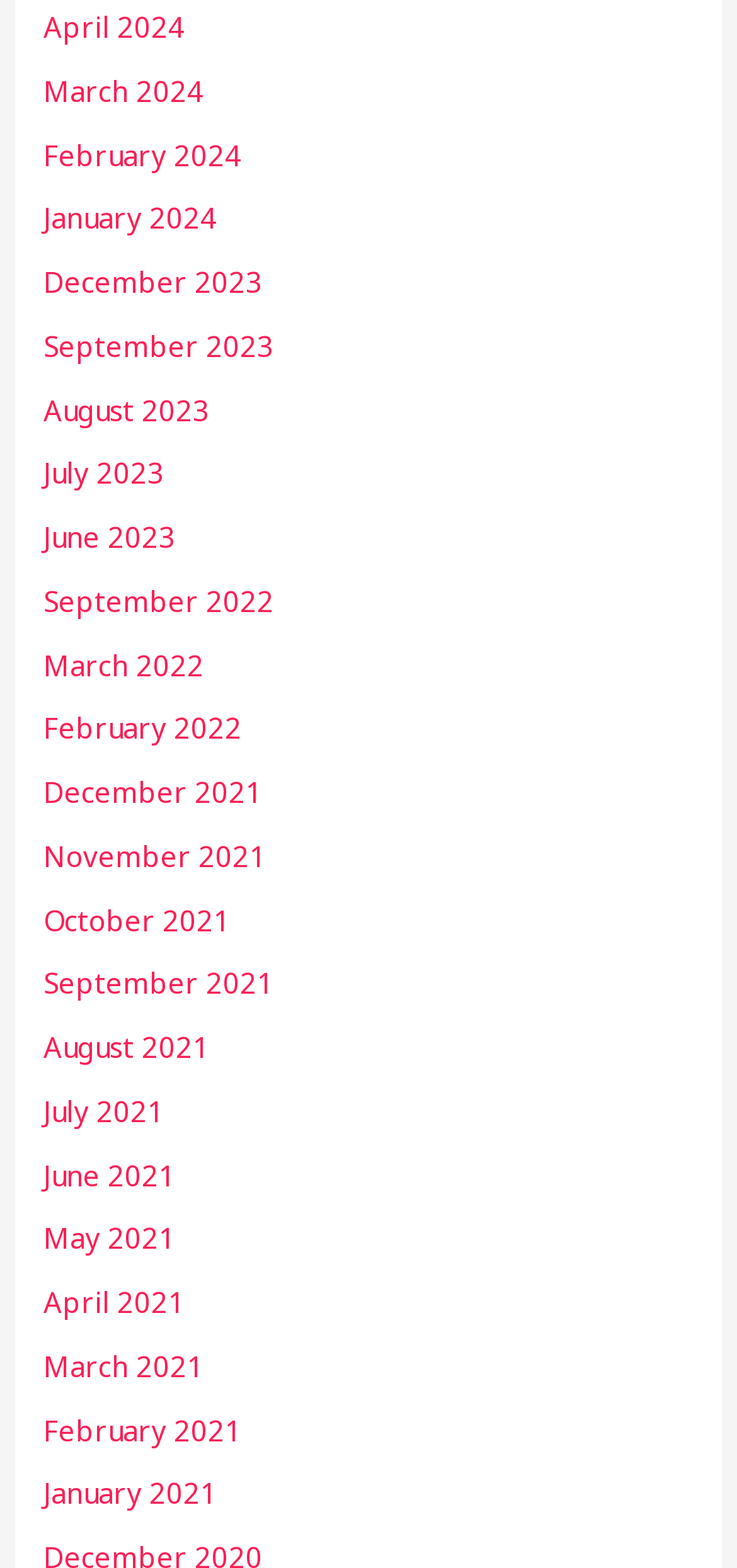Please mark the bounding box coordinates of the area that should be clicked to carry out the instruction: "access January 2024".

[0.059, 0.127, 0.295, 0.151]